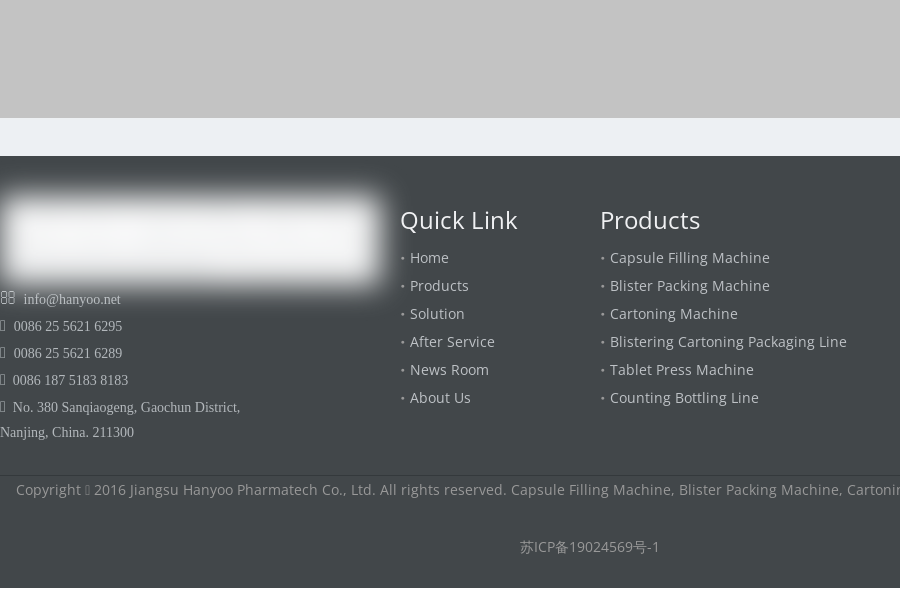Provide an extensive narrative of what is shown in the image.

This image features a footer section from the website of Jiangsu Hanyoo Pharmatech Co., Ltd., showcasing essential contact information and links to various product categories. Displayed prominently are the company’s contact details, including an email address (info@hanyoo.net) and multiple phone numbers, indicating a commitment to customer service. The address for the company's headquarters is also included: No. 380 Sanqiaogeng, Gaochun District, Nanjing, China, 211300. 

The footer is organized into two columns: "Quick Link" and "Products." The "Quick Link" section includes navigational links such as Home, Products, Solution, After Service, News Room, and About Us, making it easy for users to find important information. The "Products" section lists specific machinery offered by the company, including Capsule Filling Machine, Blister Packing Machine, Cartoning Machine, Blistering Cartoning Packaging Line, Tablet Press Machine, and Counting Bottling Line. 

At the bottom, a copyright notice from 2016 is present, affirming the company’s ownership and emphasizing its long-standing presence in the industry.